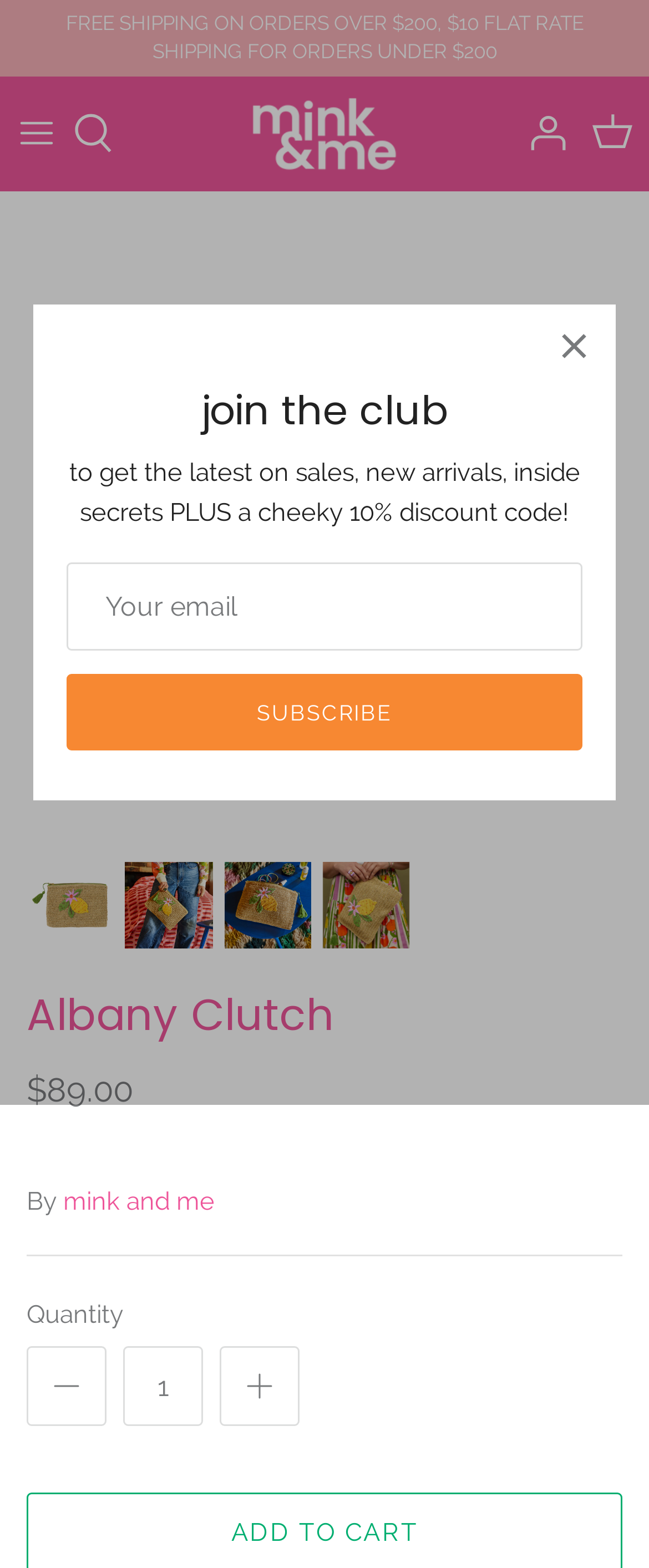What is the price of the Albany Clutch?
Please give a detailed answer to the question using the information shown in the image.

I found the price of the Albany Clutch by looking at the product details section, where I saw the static text '$89.00' next to the product name.